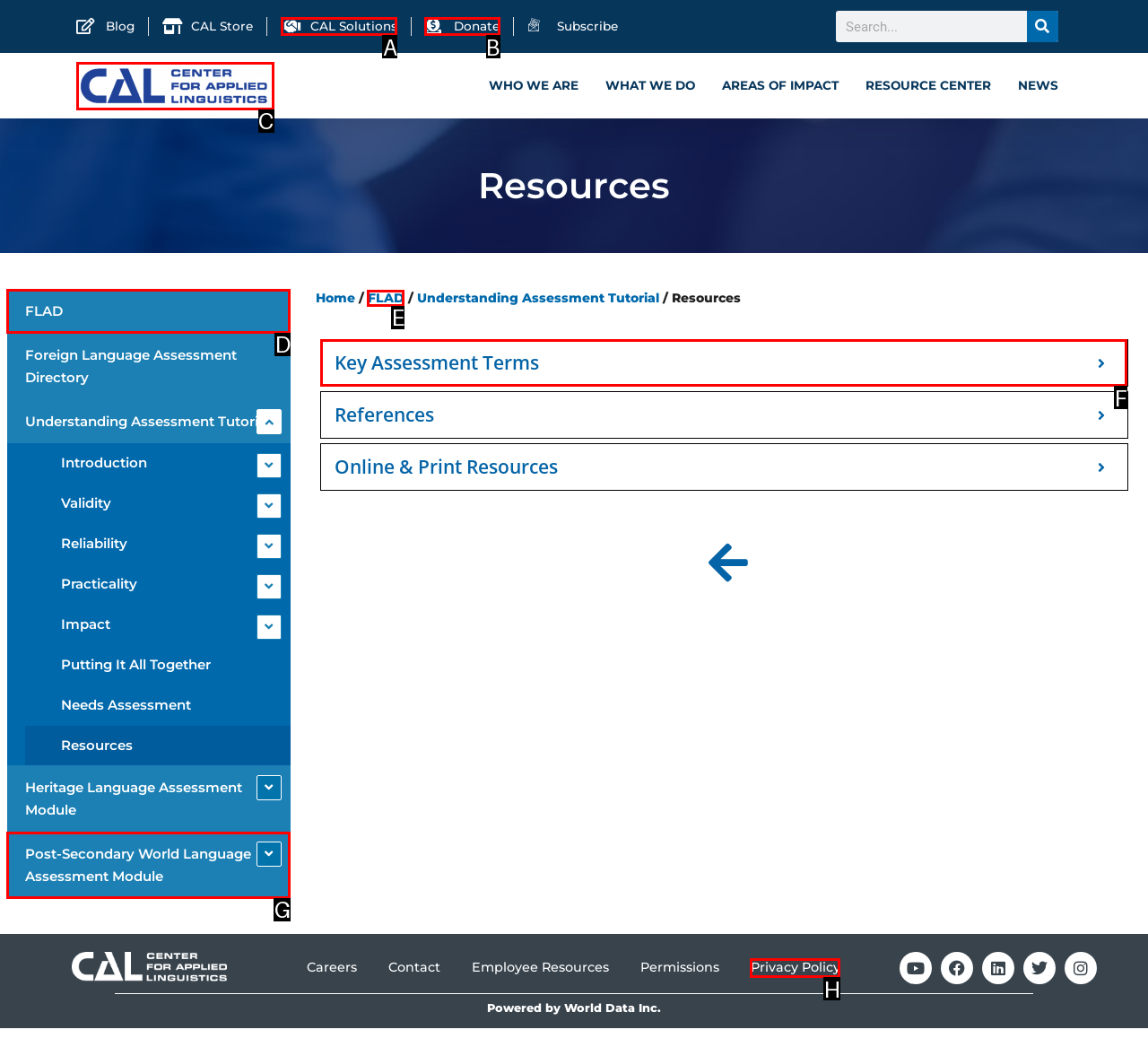Based on the choices marked in the screenshot, which letter represents the correct UI element to perform the task: Explore Key Assessment Terms?

F